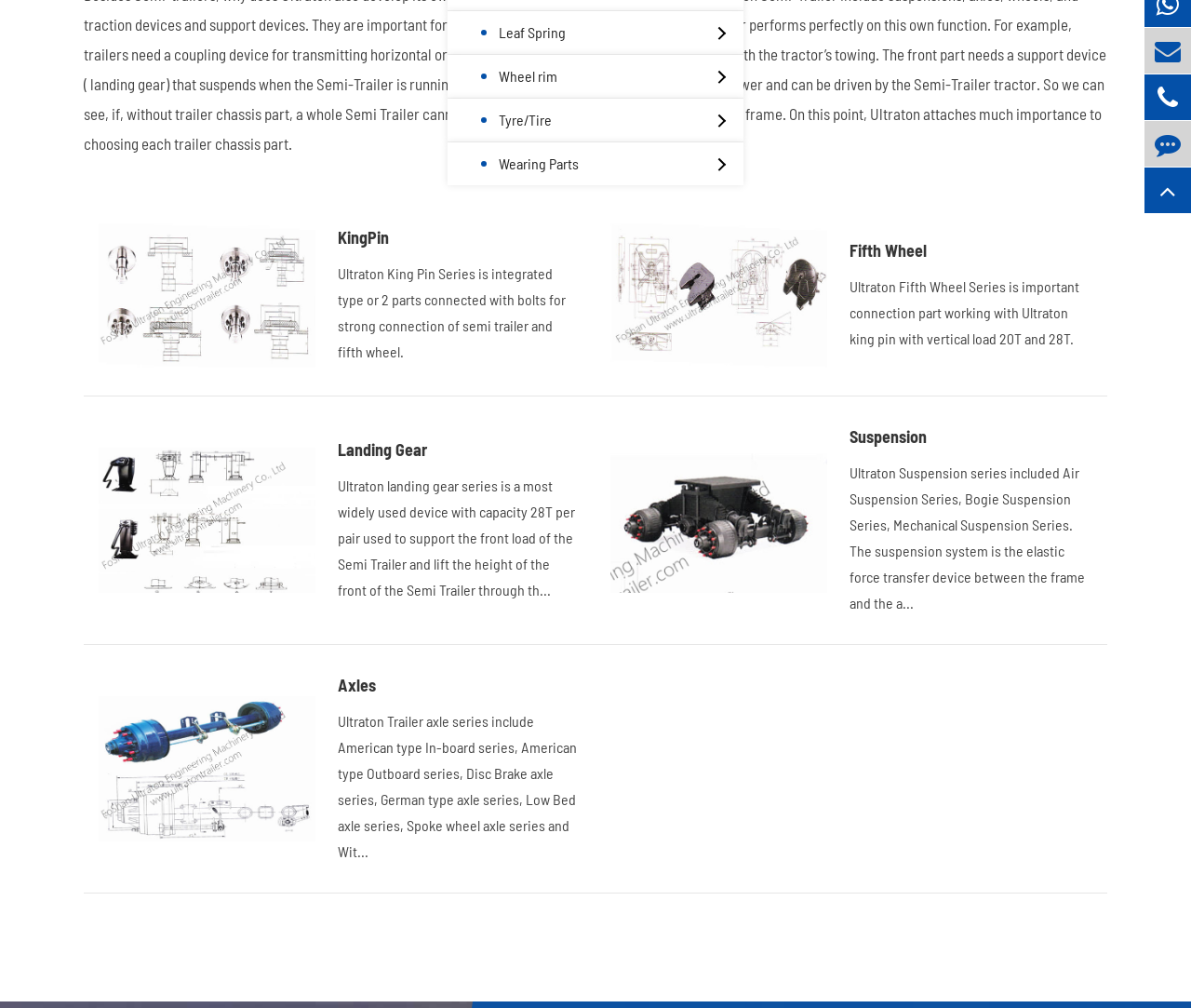Determine the bounding box for the UI element as described: "parent_node: Landing Gear". The coordinates should be represented as four float numbers between 0 and 1, formatted as [left, top, right, bottom].

[0.083, 0.445, 0.265, 0.588]